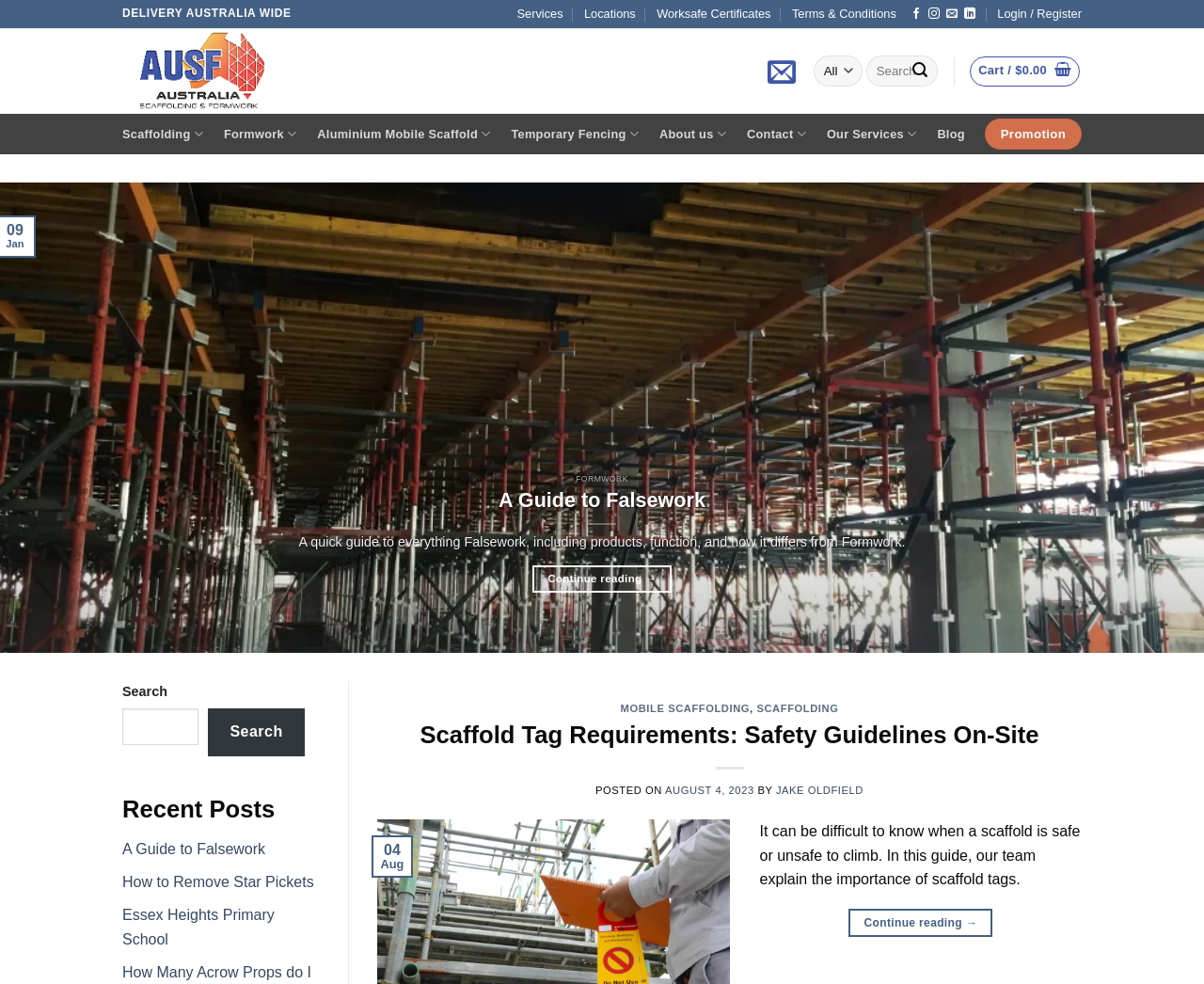Using the provided element description, identify the bounding box coordinates as (top-left x, top-left y, bottom-right x, bottom-right y). Ensure all values are between 0 and 1. Description: Formwork

[0.186, 0.118, 0.246, 0.155]